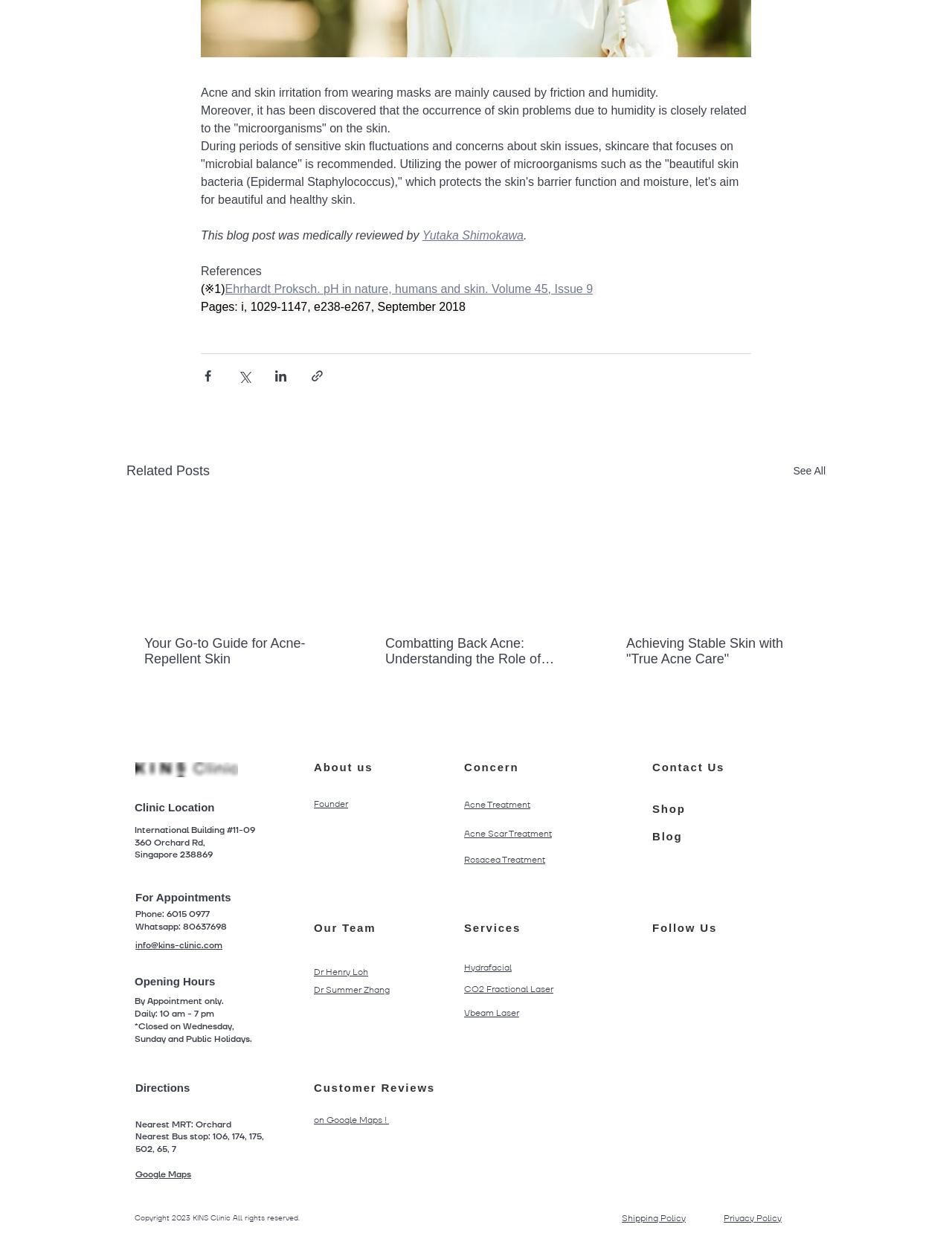Use a single word or phrase to answer the question: 
What is the clinic's phone number?

6015 0977